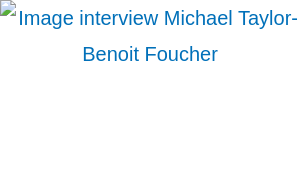Describe all the elements in the image with great detail.

The image titled "Image interview Michael Taylor - Benoit Foucher" likely represents a significant moment from a discussion or interview between Michael Taylor and Benoit Foucher. This visual element complements the content of the webpage, which highlights key insights and reflections from Taylor, focusing on personal development and emotional well-being. The surrounding text suggests that the conversation revolves around topics such as overcoming challenges, understanding emotional struggles, and the importance of nurturing for personal growth. Overall, the image serves as a visual reference to a meaningful exchange that encapsulates the wisdom shared in their dialogue.